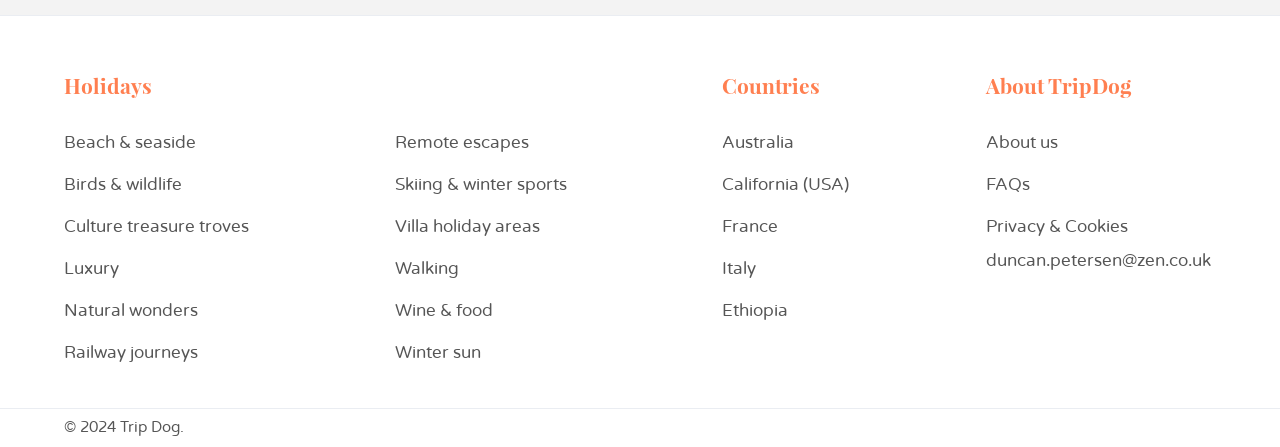Provide a one-word or one-phrase answer to the question:
What type of holidays are listed?

Beach, wildlife, culture, etc.